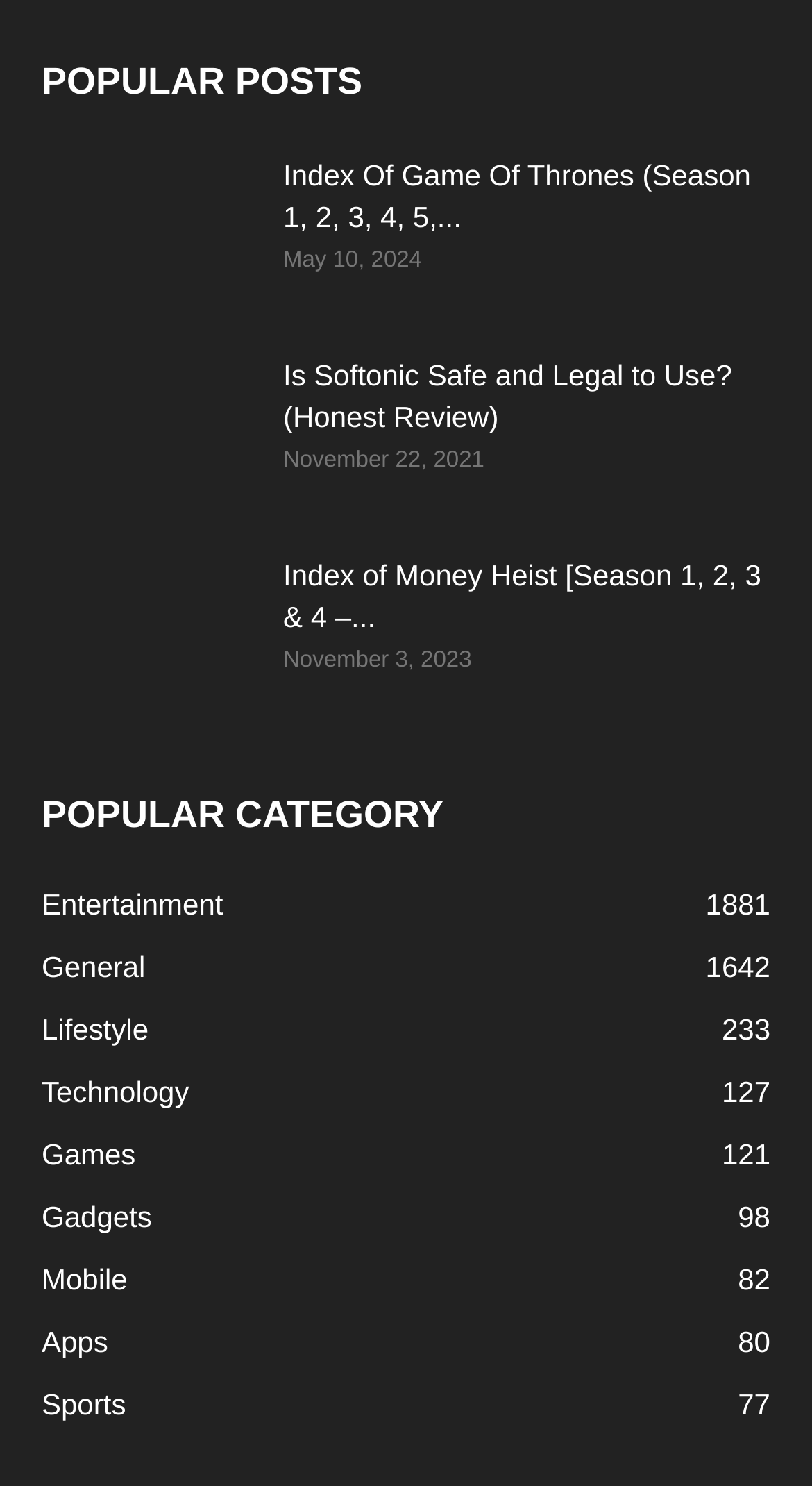What type of content is primarily featured on this webpage?
Provide a thorough and detailed answer to the question.

Based on the 'POPULAR CATEGORY' section, the most prominent category is 'Entertainment' with 1881 posts, suggesting that entertainment-related content is primarily featured on this webpage.